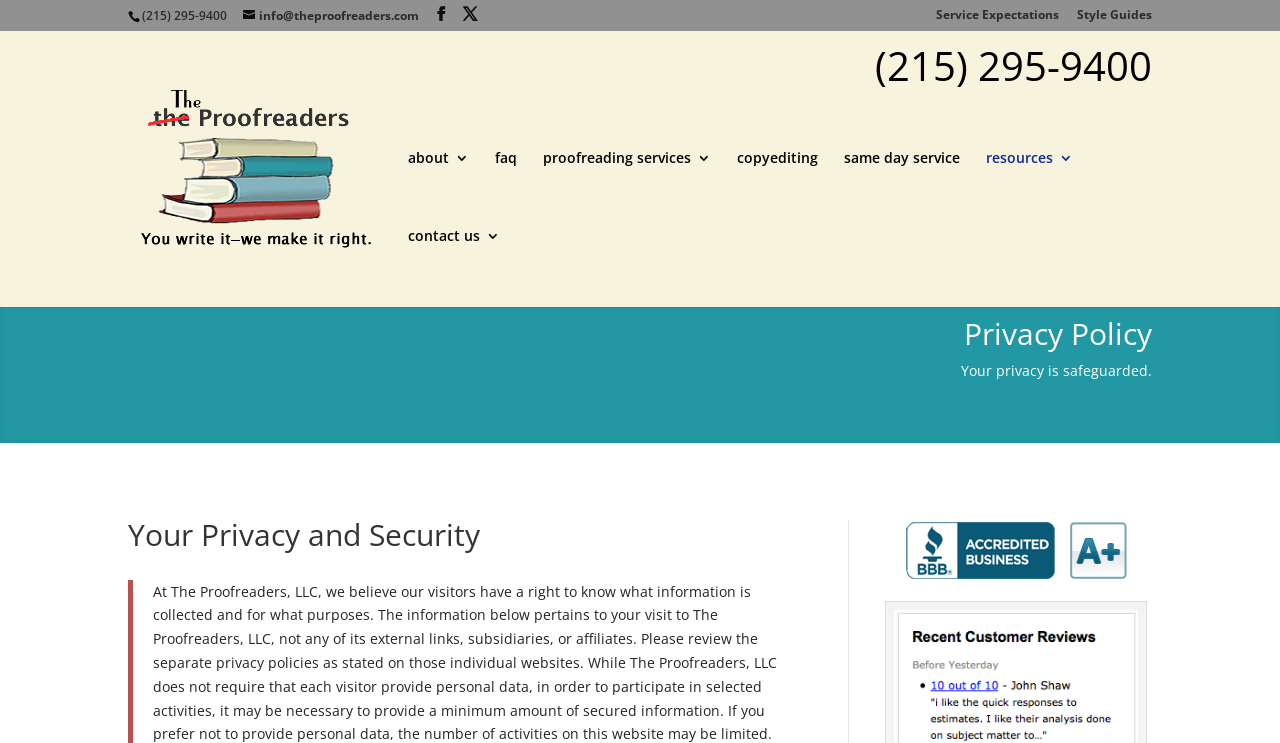Write a detailed summary of the webpage, including text, images, and layout.

The webpage is about the Privacy Policy of The Proofreaders, an expert proofreading service. At the top, there is a section with contact information, including a phone number "(215) 295-9400" and an email address "info@theproofreaders.com", accompanied by two social media icons. 

Below the contact information, there are several links to different services and resources, including "Service Expectations", "Style Guides", "Proofreading and Editing Services", and more. The "Proofreading and Editing Services" link has an associated image. 

On the left side, there is a search bar with a label "Search for:". 

The main content of the page is divided into two sections. The first section has a heading "Privacy Policy" and a brief statement "Your privacy is safeguarded." The second section has a heading "Your Privacy and Security" and a link to a statement about The Proofreaders being a member of the Better Business Bureau with an A+ rating, accompanied by an image.